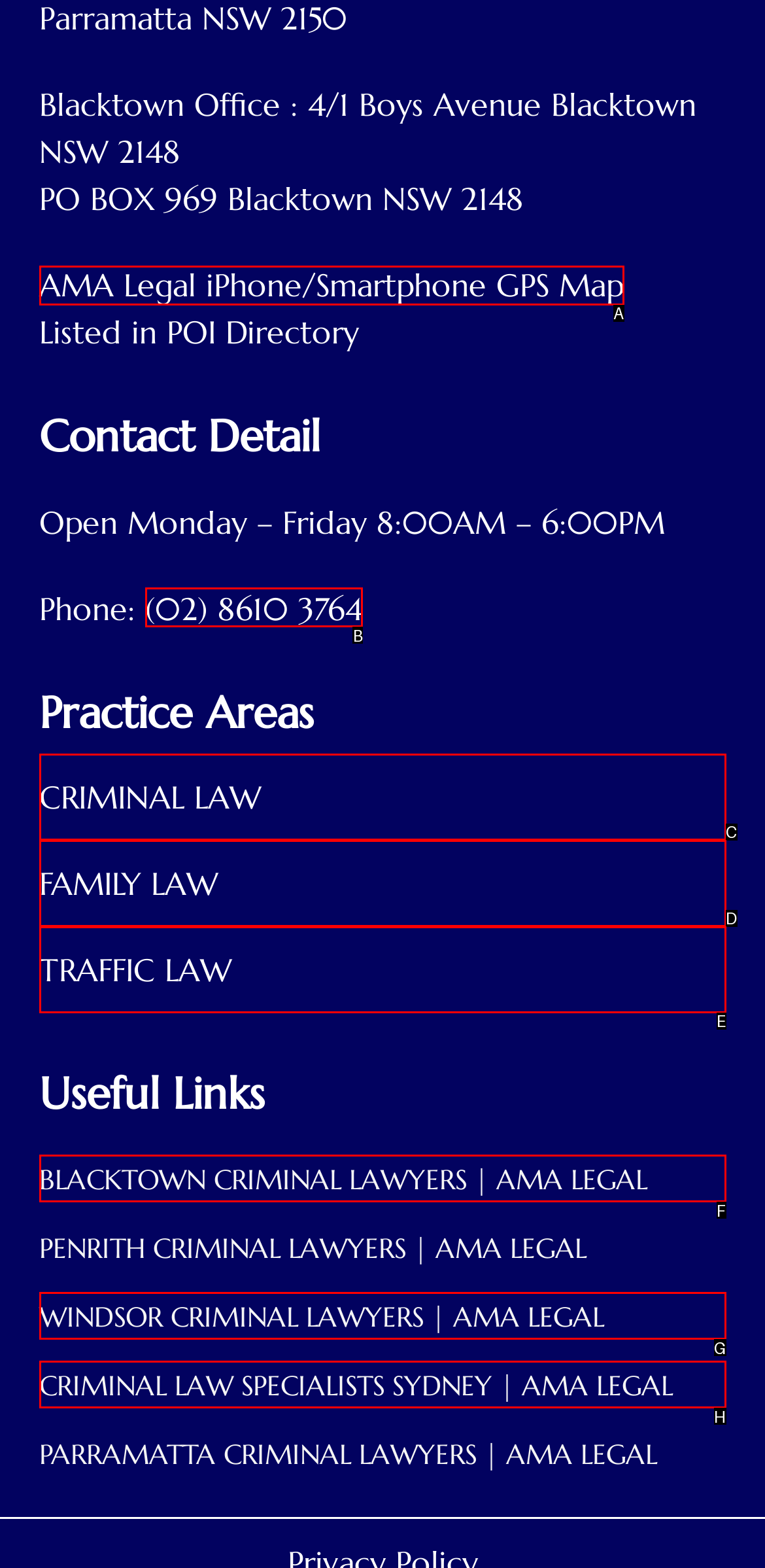Identify the correct HTML element to click to accomplish this task: Click on 'Mizuno Wave Rider 21 Vs 23'
Respond with the letter corresponding to the correct choice.

None